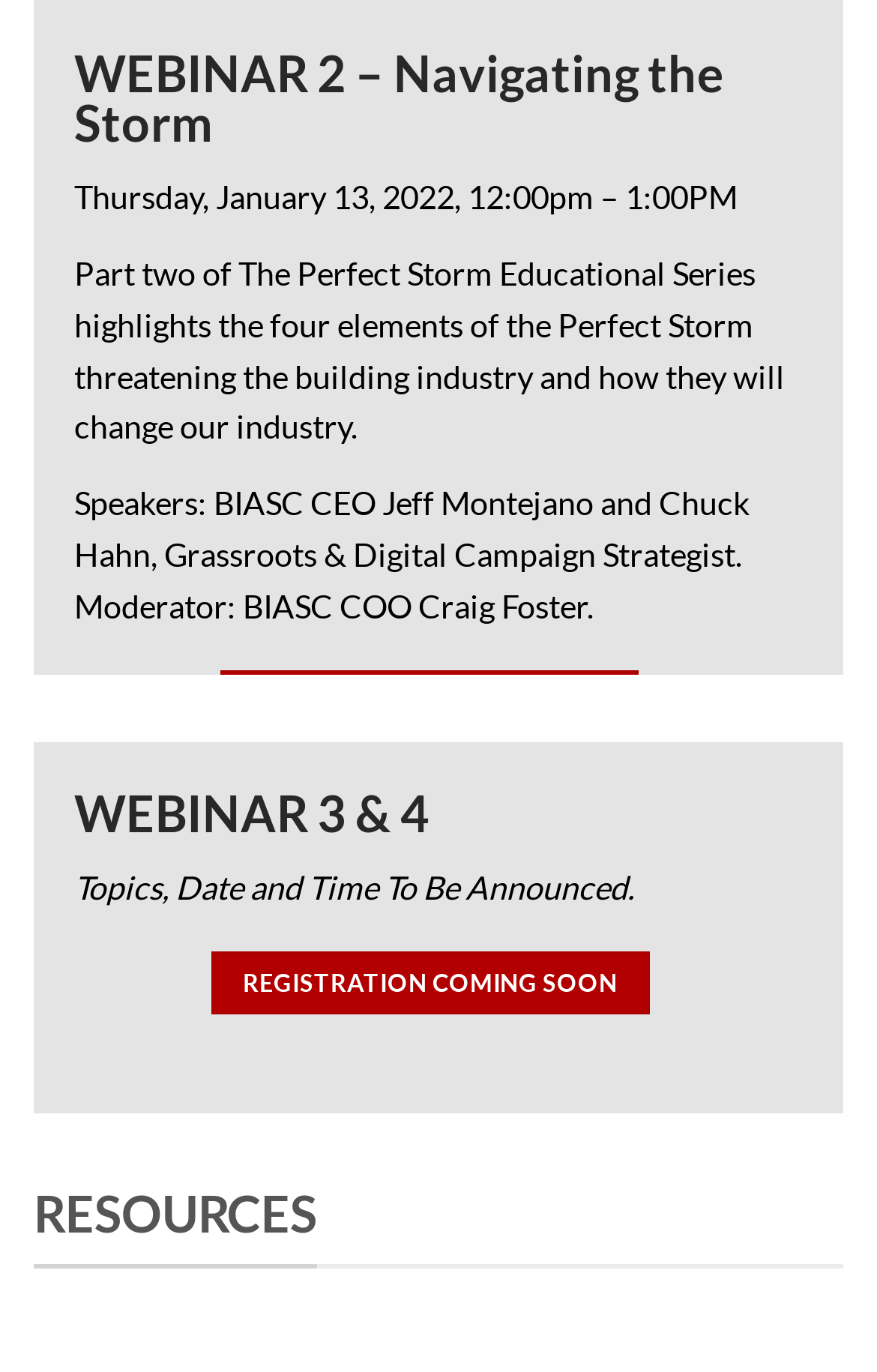What is the date of WEBINAR 2?
Look at the screenshot and respond with a single word or phrase.

Thursday, January 13, 2022